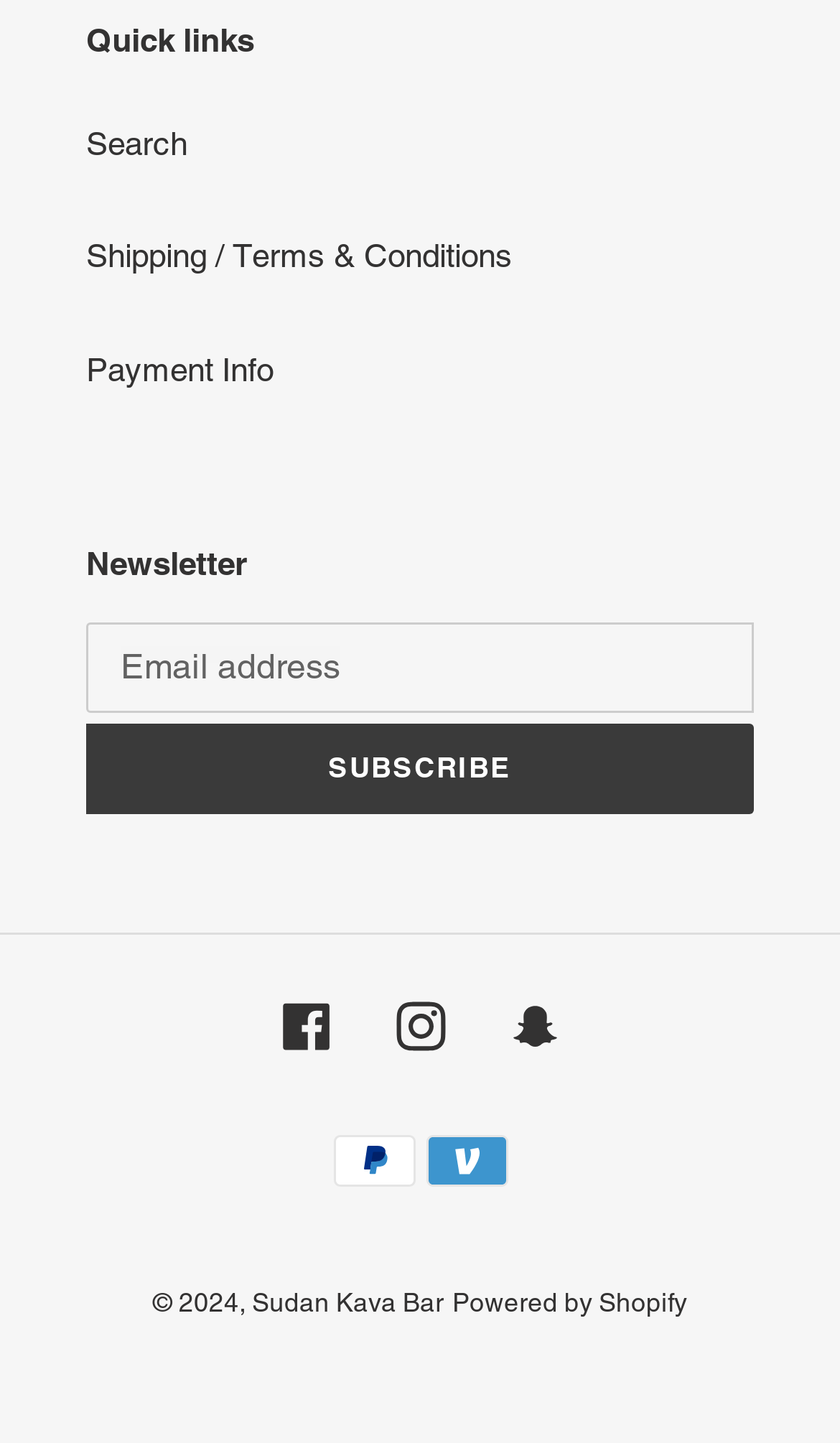How many social media platforms are linked?
Answer briefly with a single word or phrase based on the image.

3